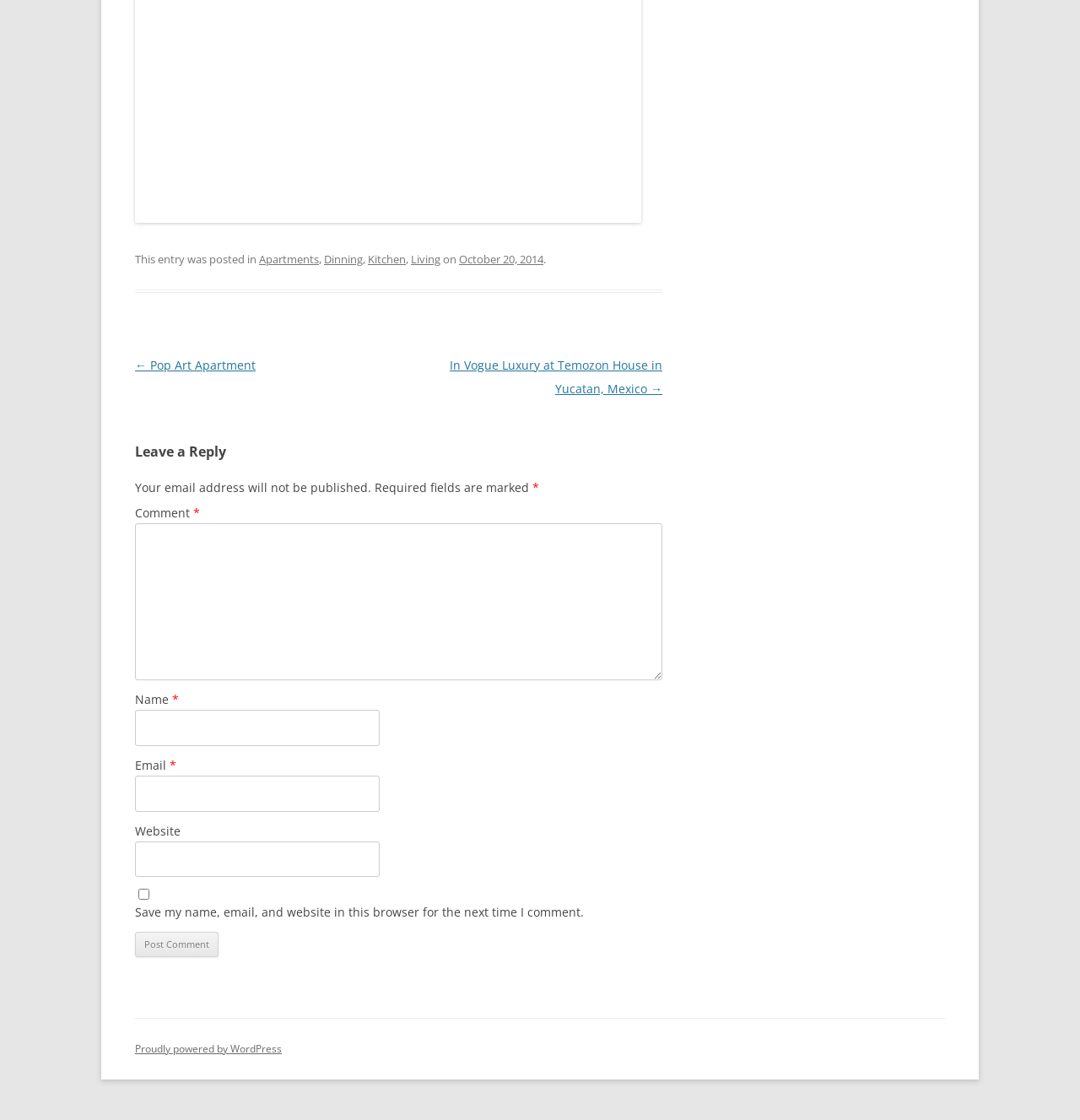Given the description "name="et_pb_signup_email" placeholder="Email"", determine the bounding box of the corresponding UI element.

None